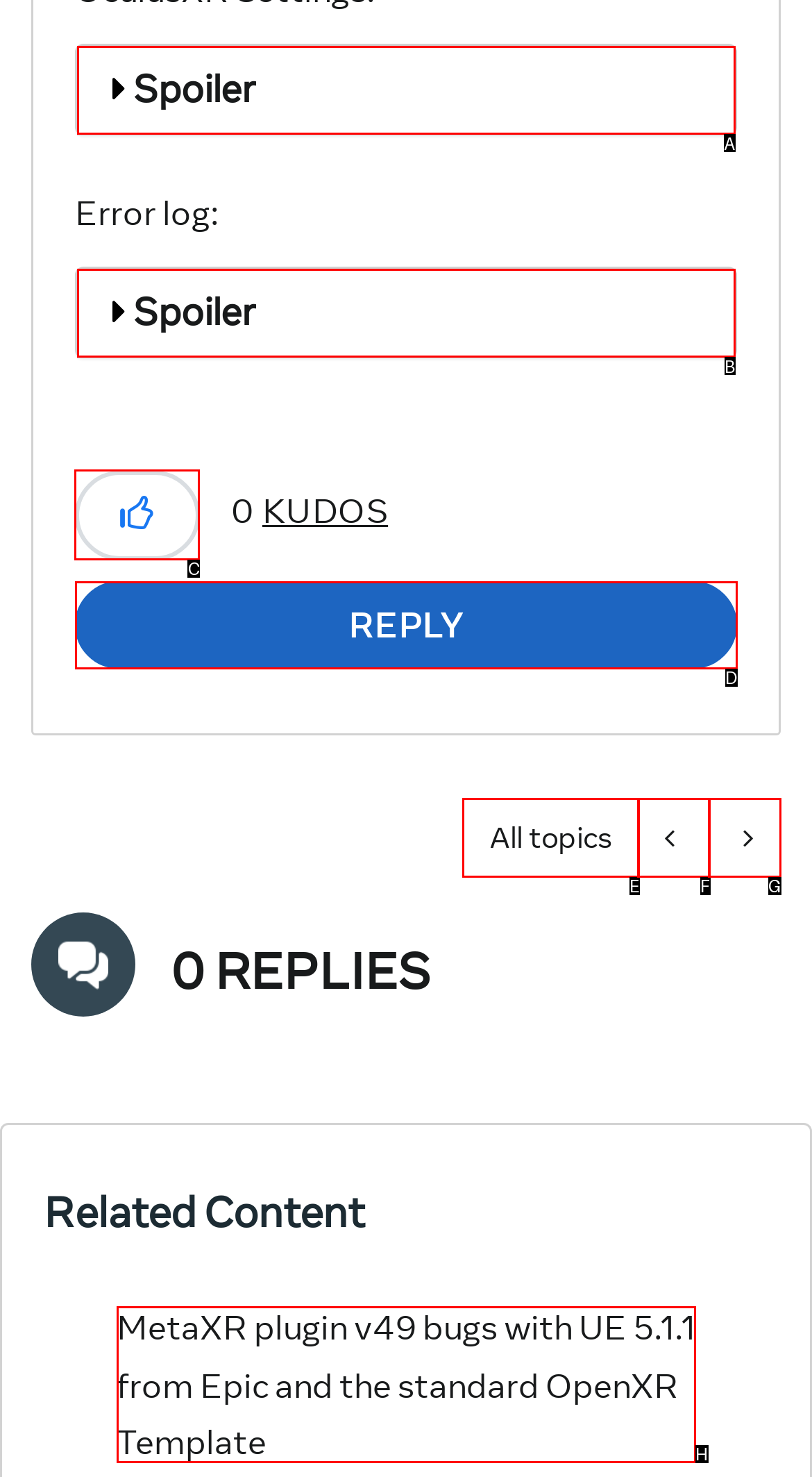Determine which option you need to click to execute the following task: Click the menu button. Provide your answer as a single letter.

None